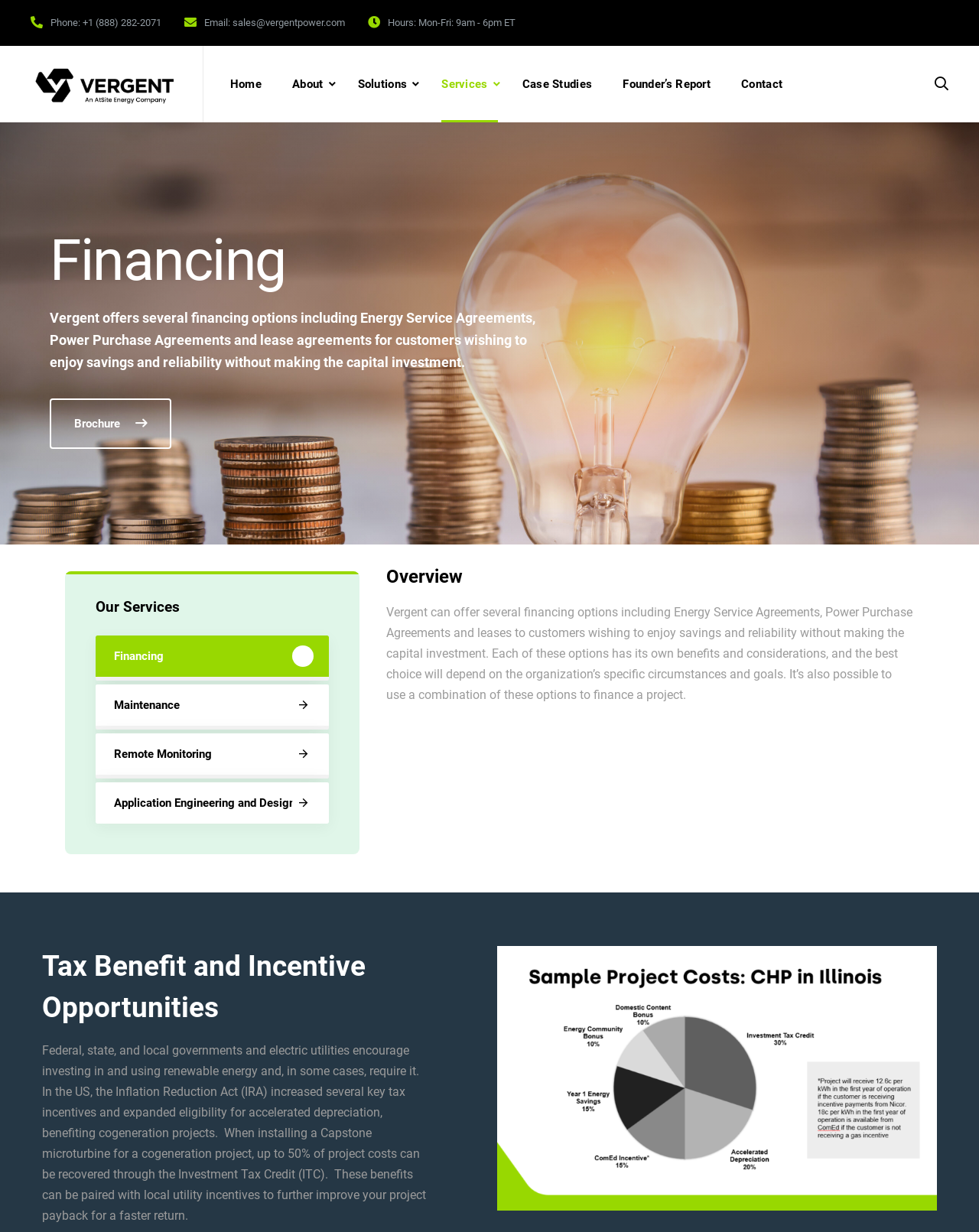Please identify the bounding box coordinates of the area that needs to be clicked to follow this instruction: "Explore financing options".

[0.051, 0.188, 0.547, 0.235]